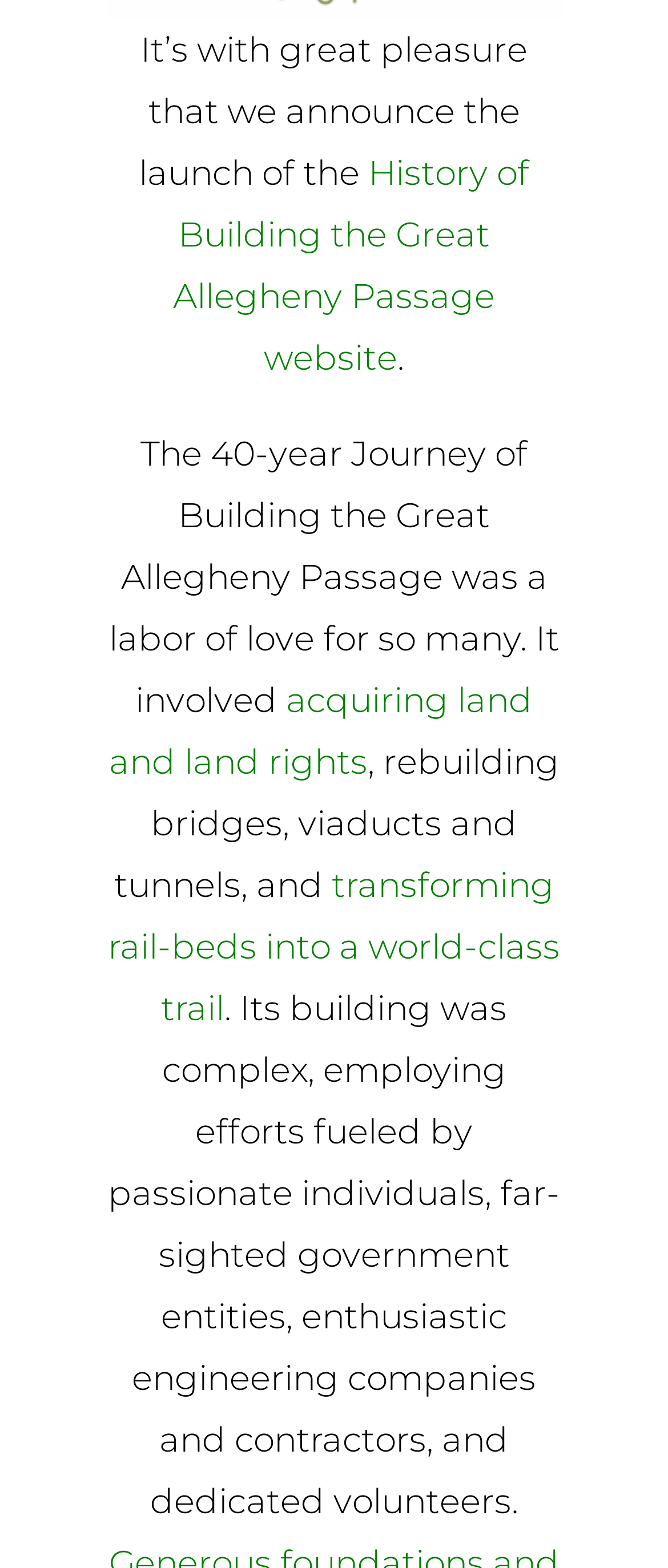What is the tone of the webpage? From the image, respond with a single word or brief phrase.

Celebratory